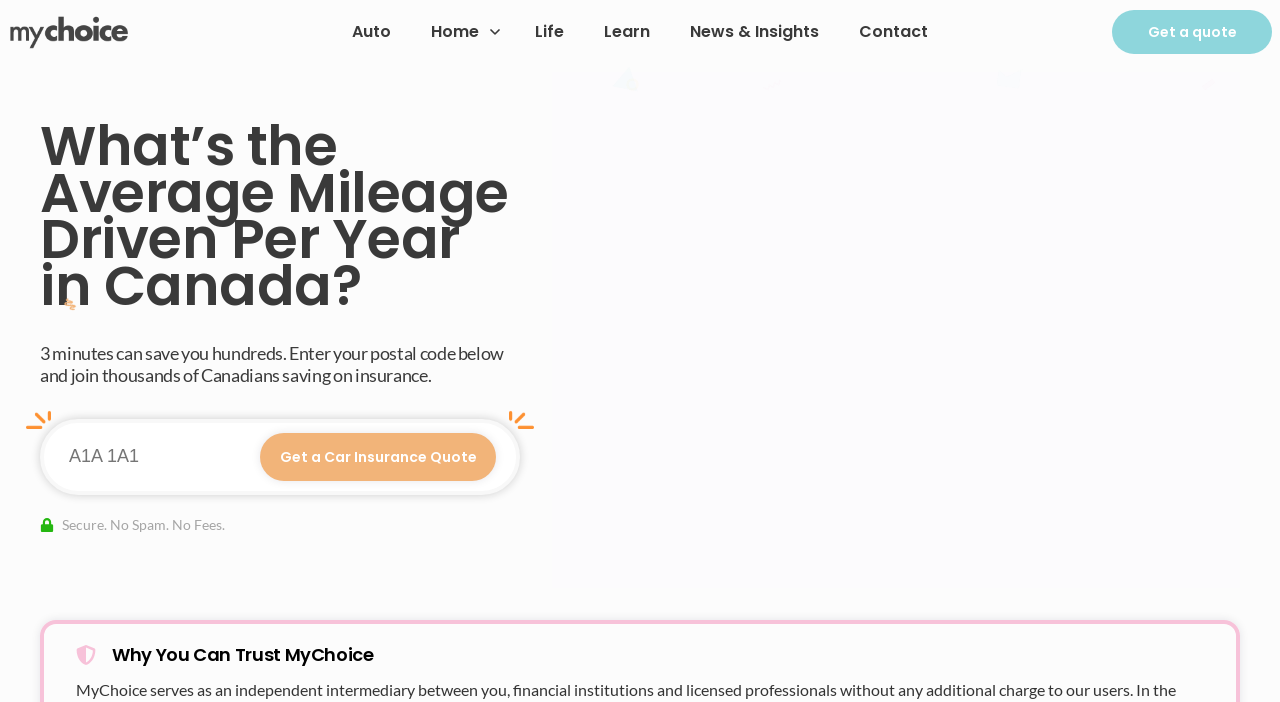Please locate the bounding box coordinates of the element that needs to be clicked to achieve the following instruction: "Click the Get a Car Insurance Quote button". The coordinates should be four float numbers between 0 and 1, i.e., [left, top, right, bottom].

[0.203, 0.617, 0.388, 0.685]